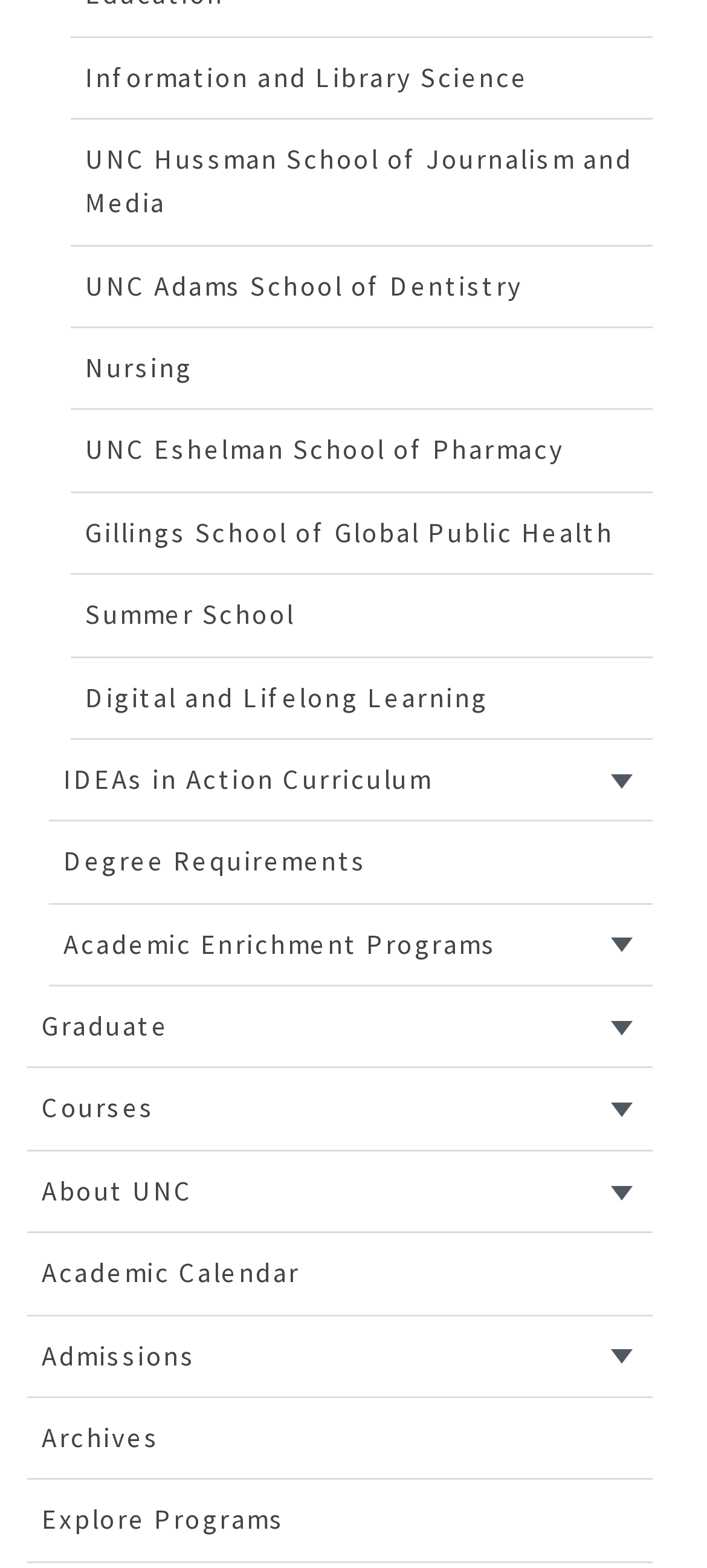Locate the bounding box coordinates of the element's region that should be clicked to carry out the following instruction: "Toggle IDEAs in Action Curriculum". The coordinates need to be four float numbers between 0 and 1, i.e., [left, top, right, bottom].

[0.838, 0.472, 0.923, 0.524]